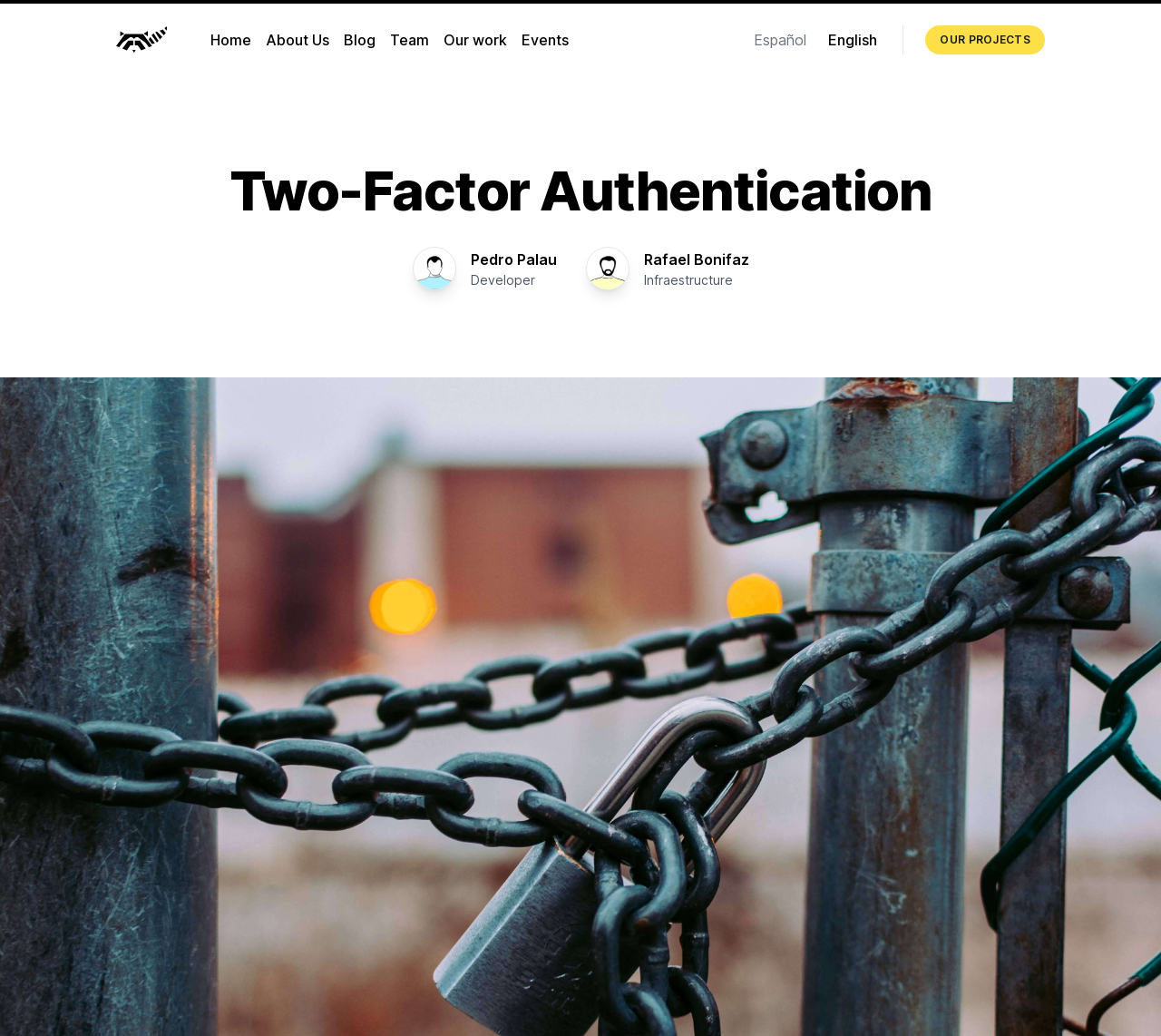For the given element description About Us, determine the bounding box coordinates of the UI element. The coordinates should follow the format (top-left x, top-left y, bottom-right x, bottom-right y) and be within the range of 0 to 1.

[0.22, 0.025, 0.293, 0.053]